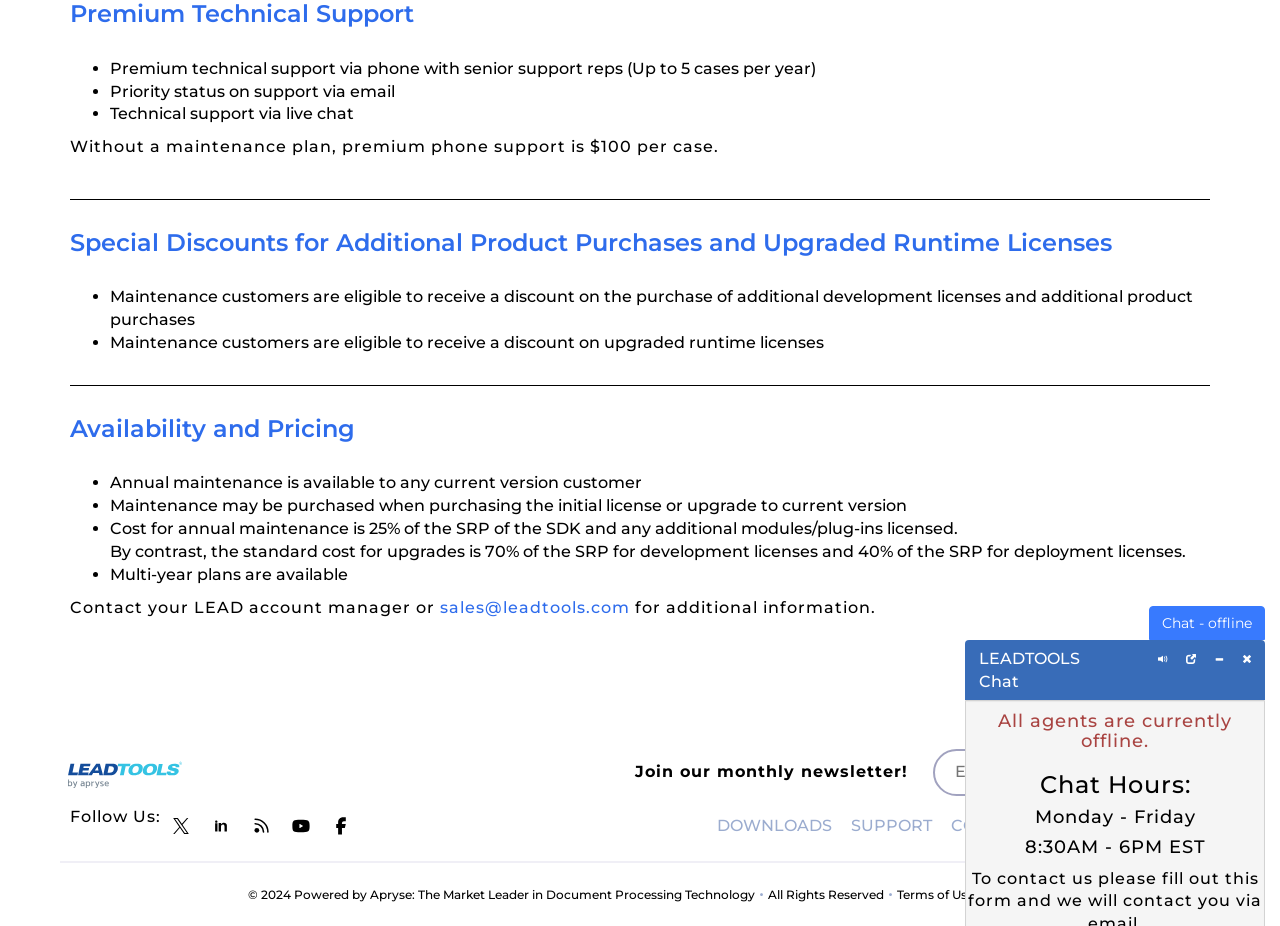Please provide the bounding box coordinates in the format (top-left x, top-left y, bottom-right x, bottom-right y). Remember, all values are floating point numbers between 0 and 1. What is the bounding box coordinate of the region described as: Privacy

[0.771, 0.958, 0.806, 0.974]